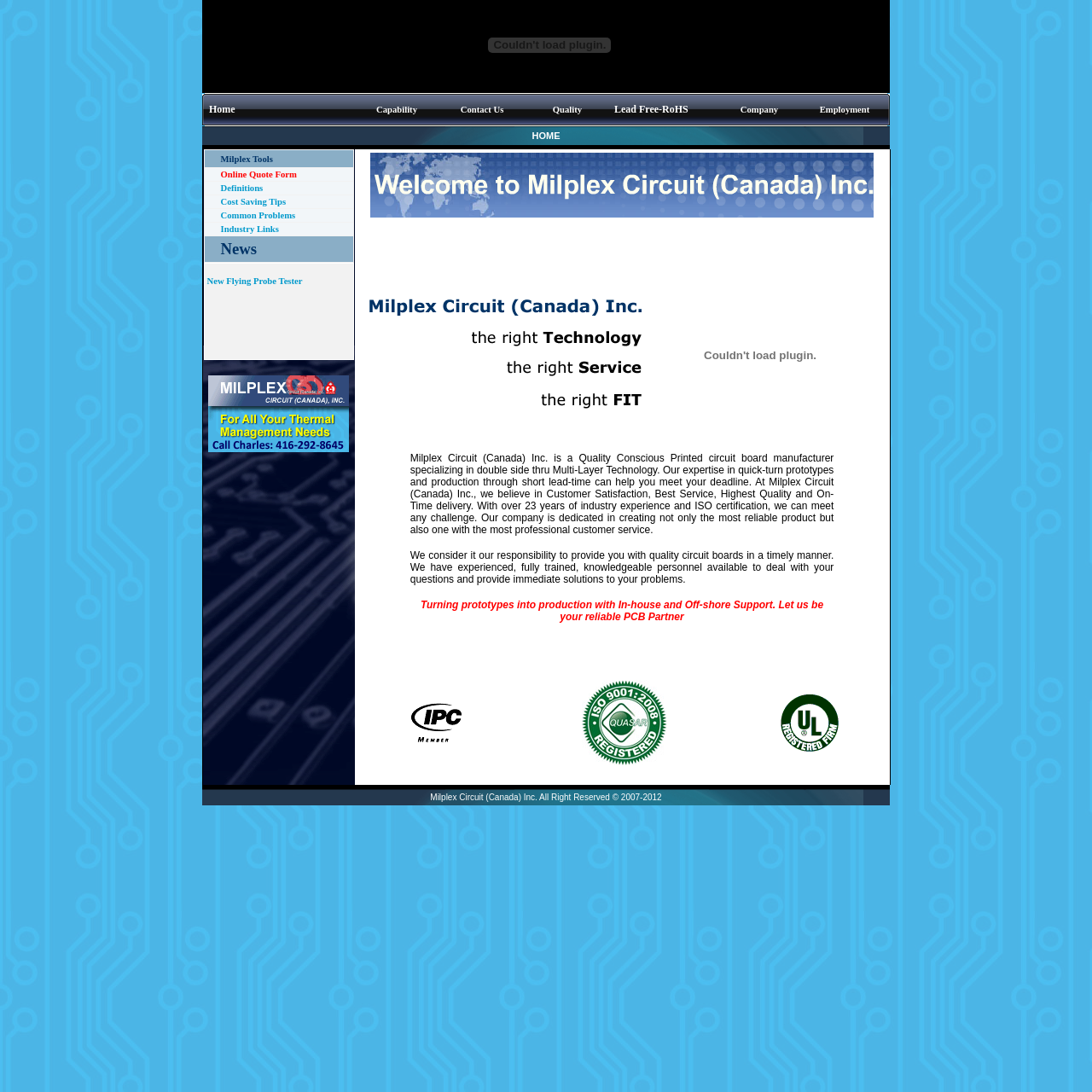Identify the bounding box coordinates of the specific part of the webpage to click to complete this instruction: "Learn about Lead Free-RoHS".

[0.559, 0.088, 0.656, 0.113]